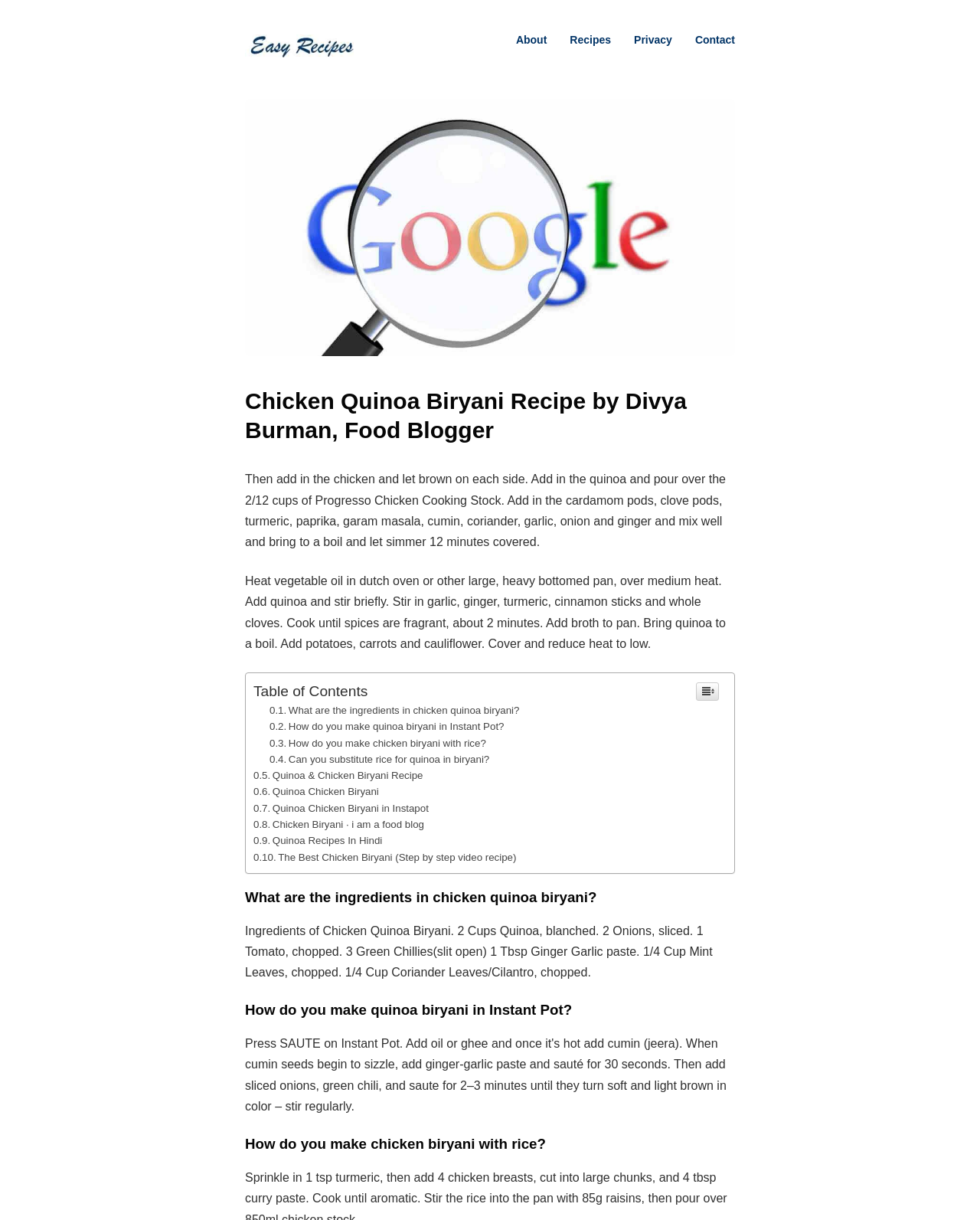Locate the heading on the webpage and return its text.

Chicken Quinoa Biryani Recipe by Divya Burman, Food Blogger